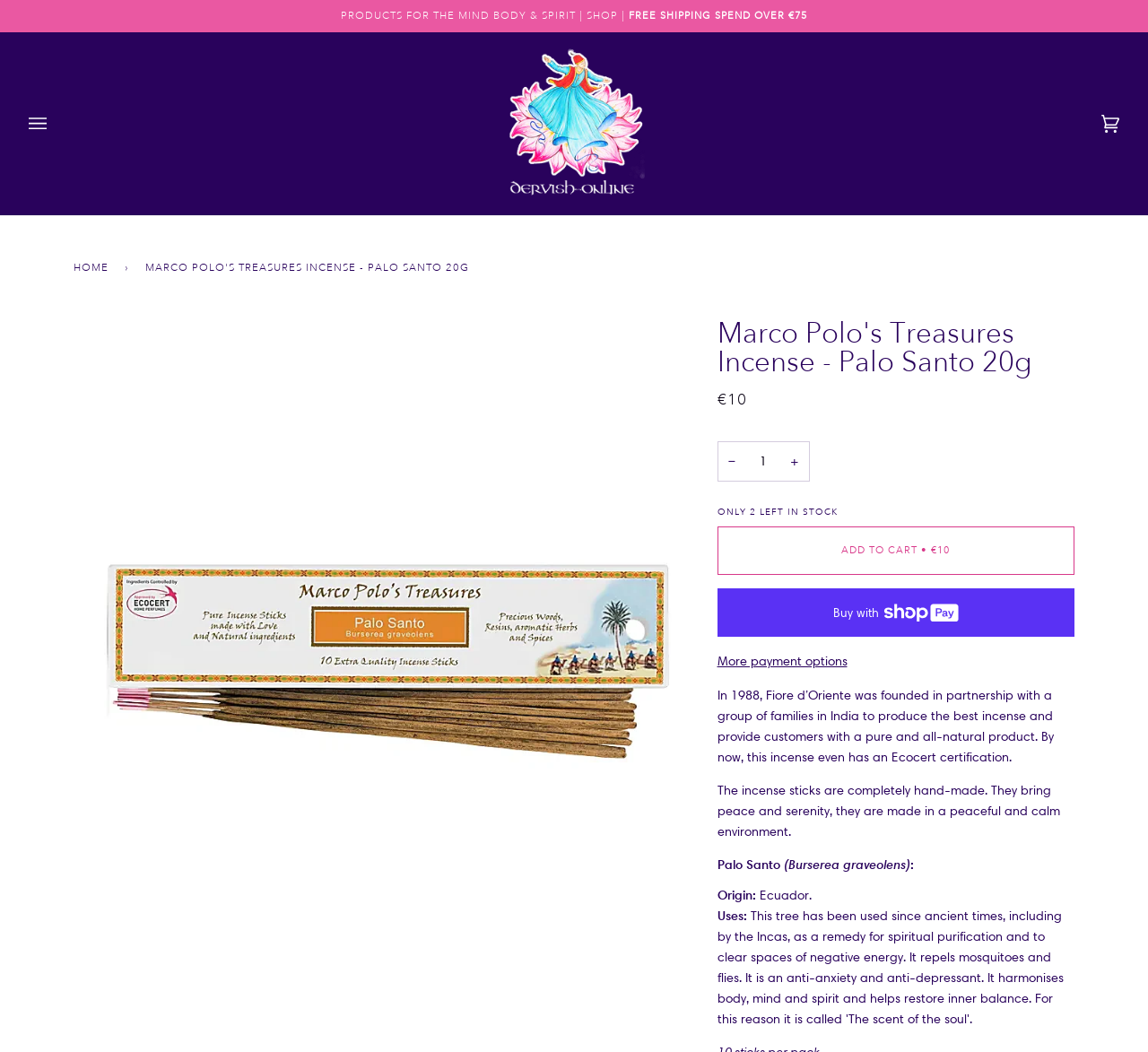Show me the bounding box coordinates of the clickable region to achieve the task as per the instruction: "Filter by content type".

None